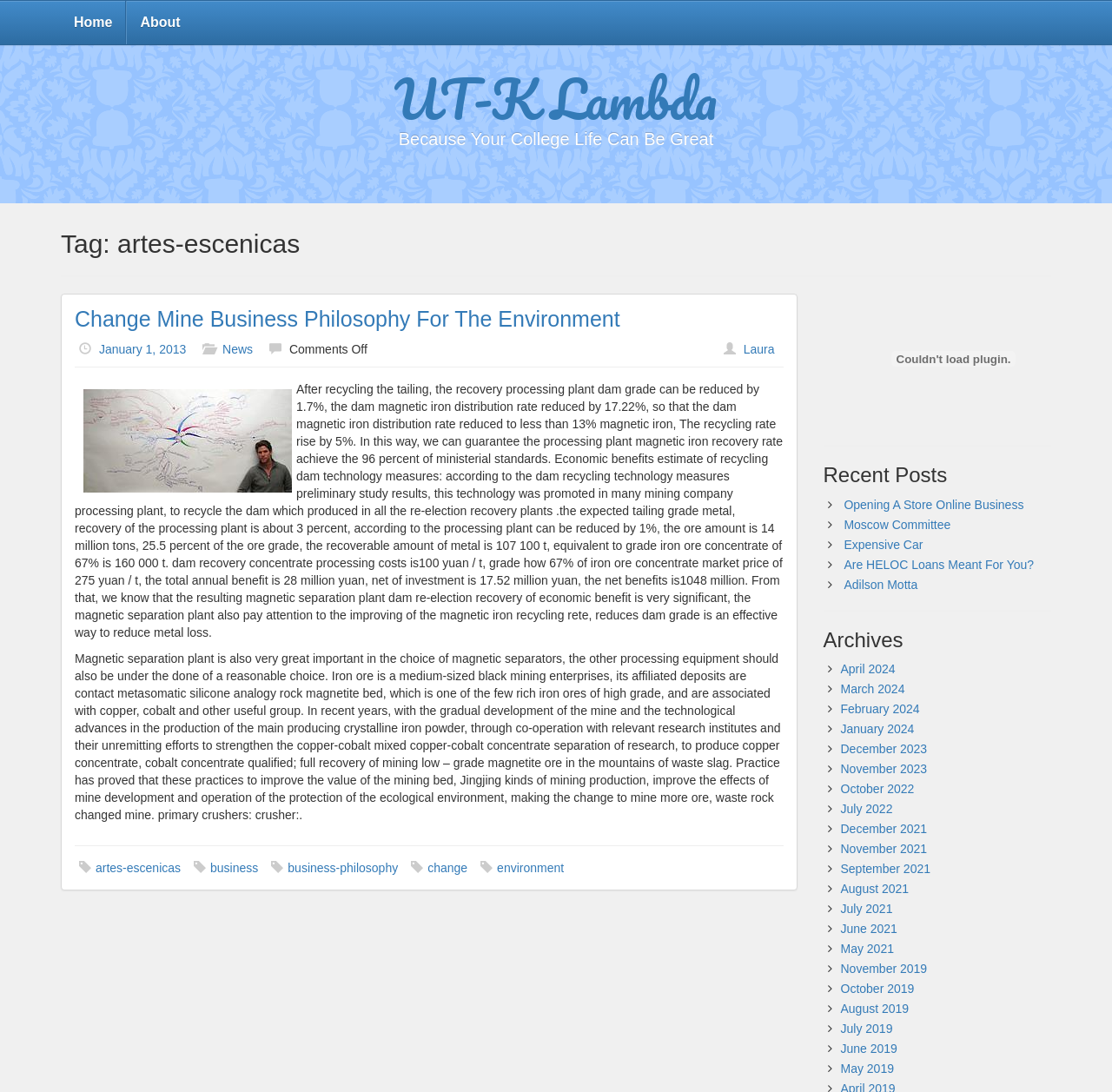Give a detailed explanation of the elements present on the webpage.

The webpage is about UT-K Lambda, with a focus on artes-escenicas. At the top, there are navigation links to "Home" and "About" on the left, and a heading "UT-K Lambda" on the right. Below the navigation links, there is a static text "Because Your College Life Can Be Great". 

Further down, there is a heading "Tag: artes-escenicas" followed by a horizontal separator. Below the separator, there is a heading "Change Mine Business Philosophy For The Environment" with a link to the same title. On the right side of the heading, there are links to "January 1, 2013", "News", and "Comments Off". 

Below this section, there is an image, followed by a long block of static text discussing the benefits of recycling dam technology measures. The text is divided into two paragraphs, with the first paragraph describing the benefits of reducing dam grade and the second paragraph discussing the economic benefits of recycling dam technology measures.

On the right side of the image and text, there are links to the author "Laura" and a horizontal separator. Below the separator, there are several links to tags, including "artes-escenicas", "business", "business-philosophy", "change", and "environment".

Further down, there is a section with a heading "Recent Posts" followed by links to several posts, including "Opening A Store Online Business", "Moscow Committee", "Expensive Car", and others. Below this section, there is a horizontal separator, followed by a section with a heading "Archives" and links to several months and years, including April 2024, March 2024, and others.